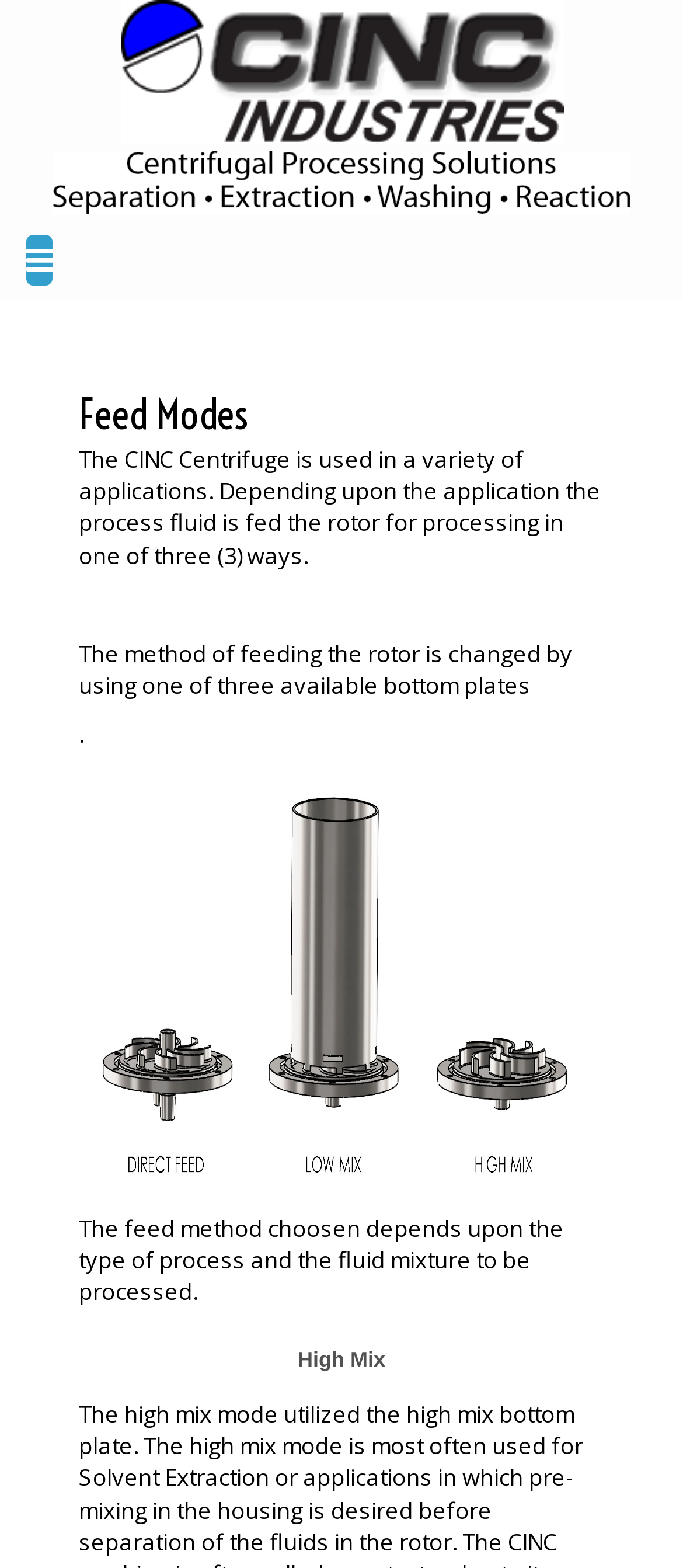What type of application is 'High Mix' related to?
Please provide a full and detailed response to the question.

The StaticText element 'High Mix' is mentioned in the context of the feed method chosen depending on the type of process and the fluid mixture to be processed, suggesting that 'High Mix' is related to a specific type of application involving process and fluid mixture.